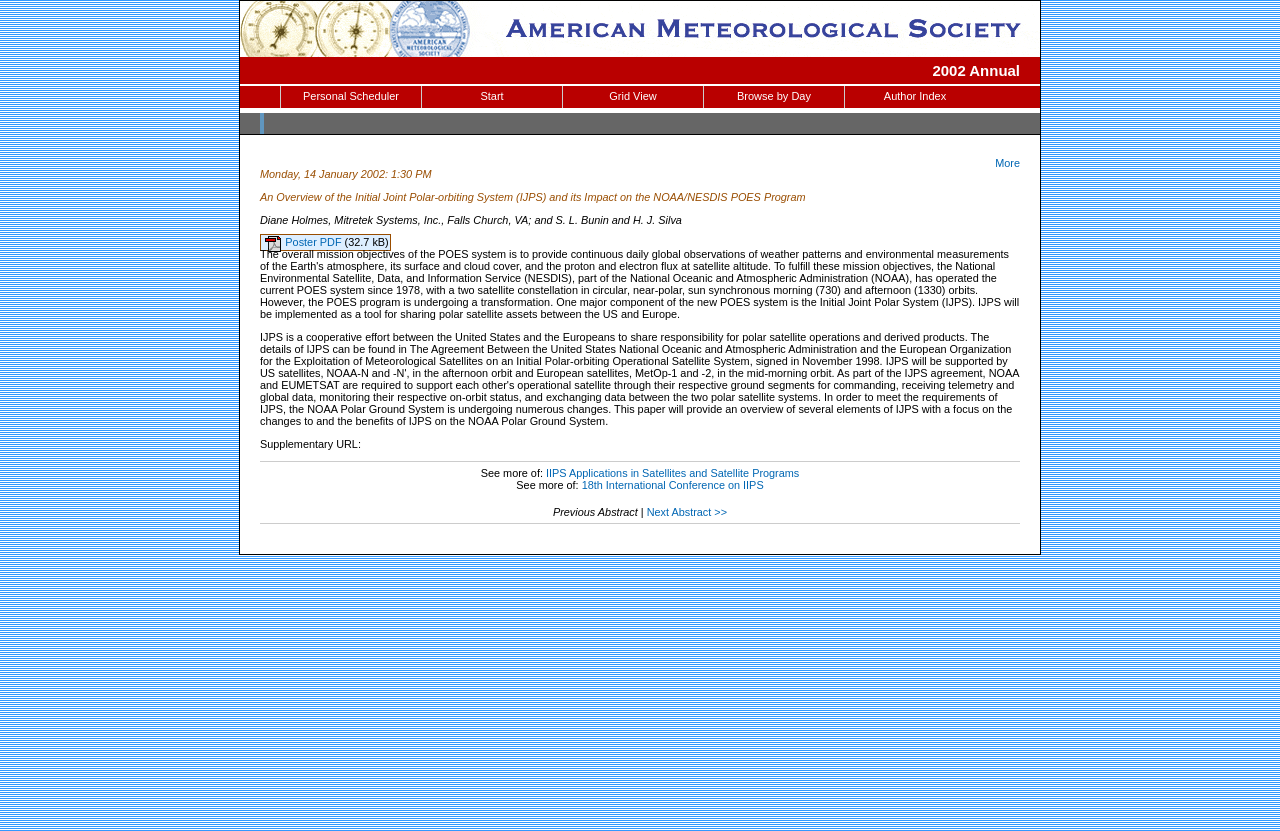Locate the UI element described as follows: "Browse by Day". Return the bounding box coordinates as four float numbers between 0 and 1 in the order [left, top, right, bottom].

[0.55, 0.103, 0.659, 0.13]